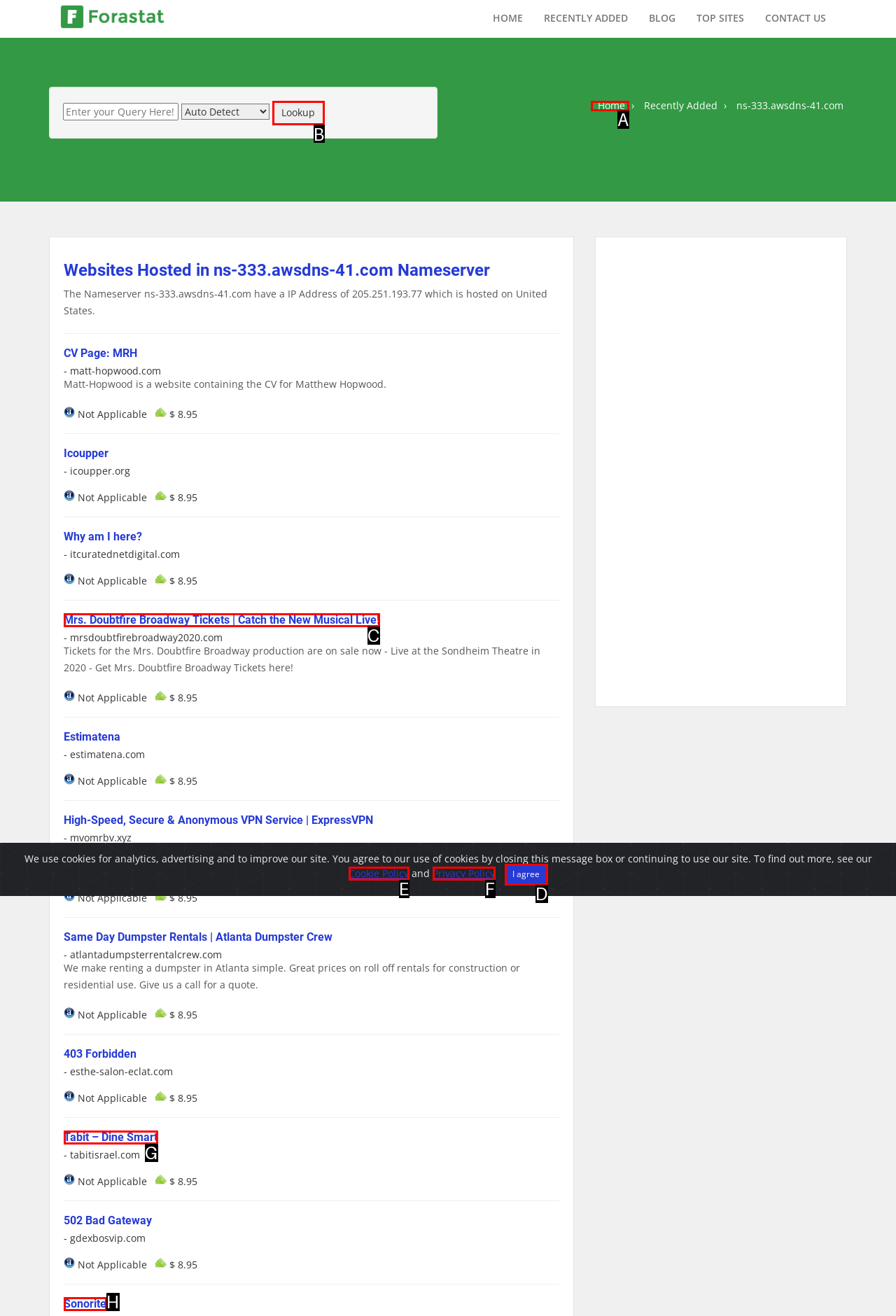Tell me which letter corresponds to the UI element that will allow you to Click Lookup. Answer with the letter directly.

B